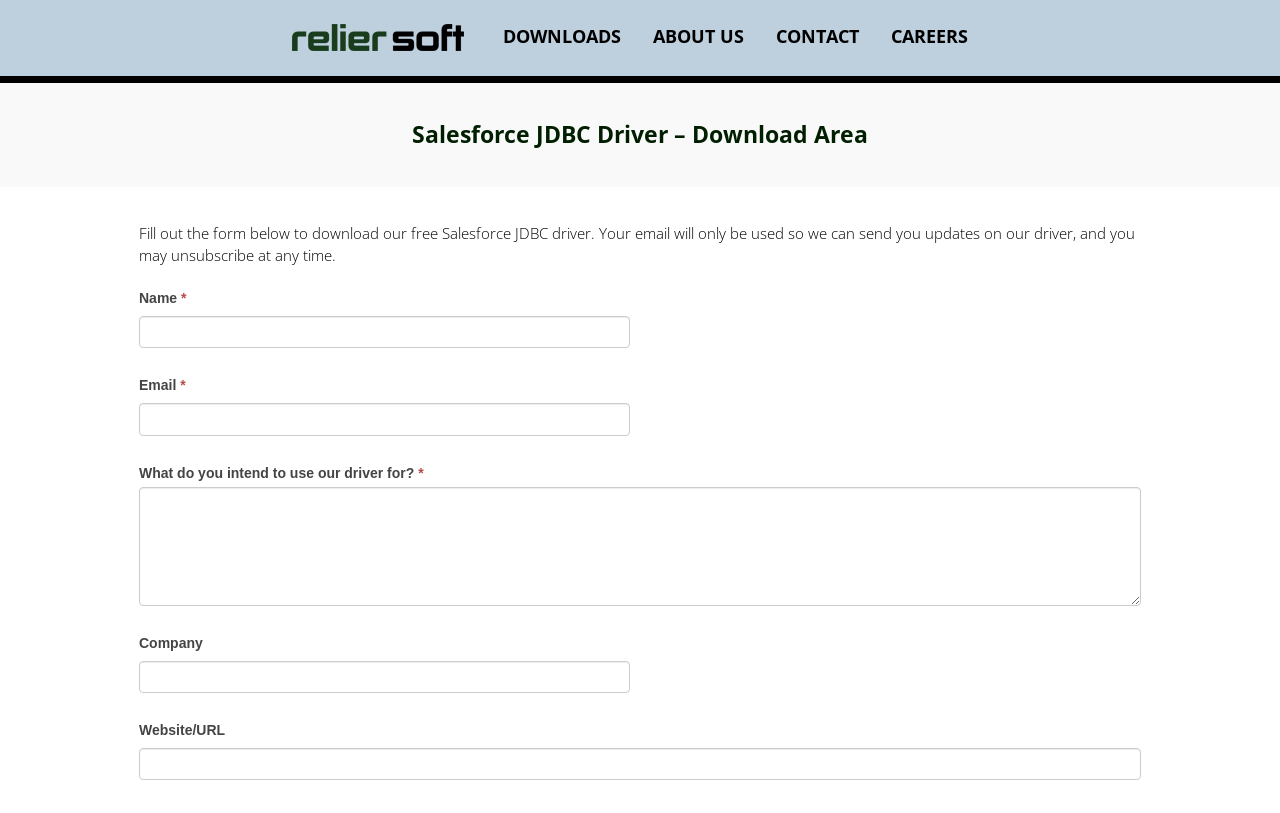Identify the bounding box coordinates of the element that should be clicked to fulfill this task: "Go to IELTS Speaking page". The coordinates should be provided as four float numbers between 0 and 1, i.e., [left, top, right, bottom].

None